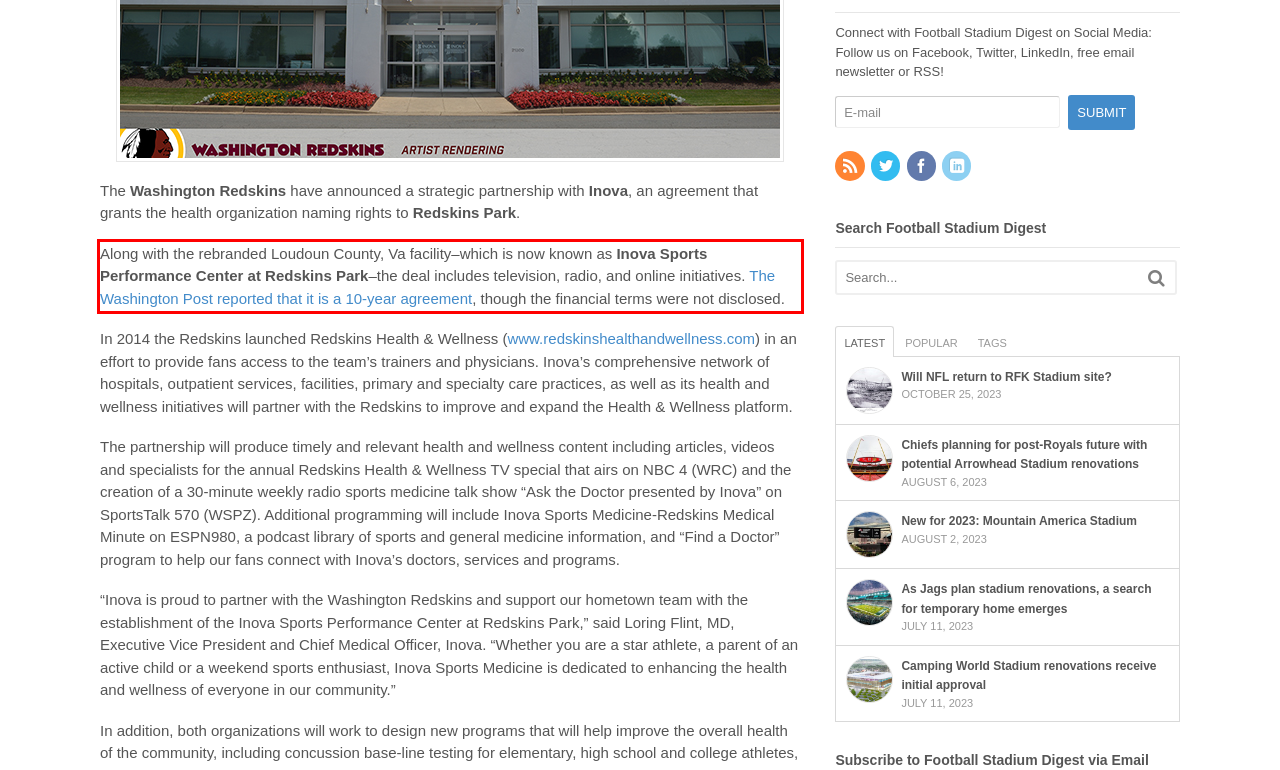There is a UI element on the webpage screenshot marked by a red bounding box. Extract and generate the text content from within this red box.

Along with the rebranded Loudoun County, Va facility–which is now known as Inova Sports Performance Center at Redskins Park–the deal includes television, radio, and online initiatives. The Washington Post reported that it is a 10-year agreement, though the financial terms were not disclosed.